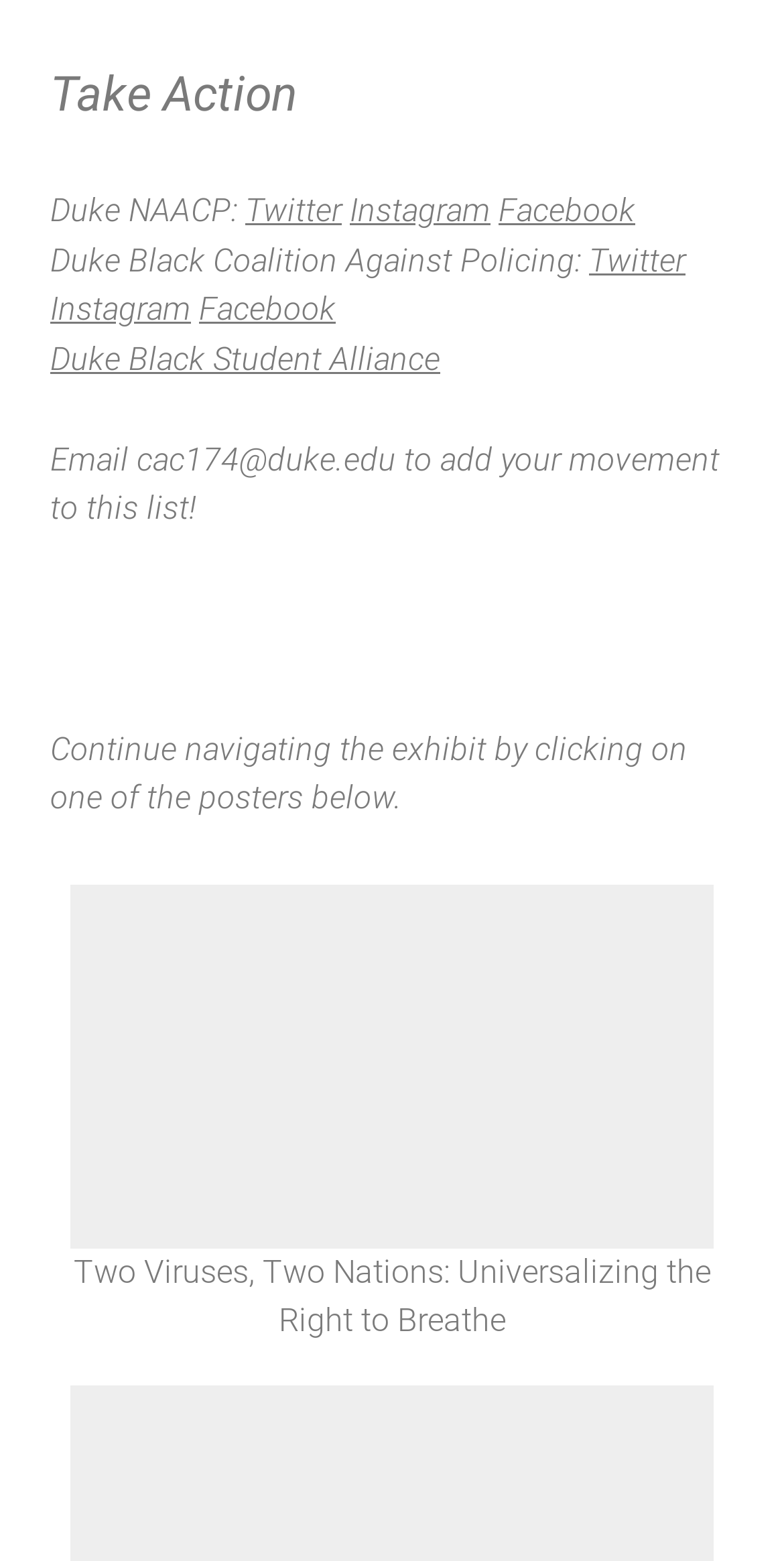Find the bounding box coordinates of the area to click in order to follow the instruction: "Click on Twitter".

[0.313, 0.123, 0.436, 0.147]